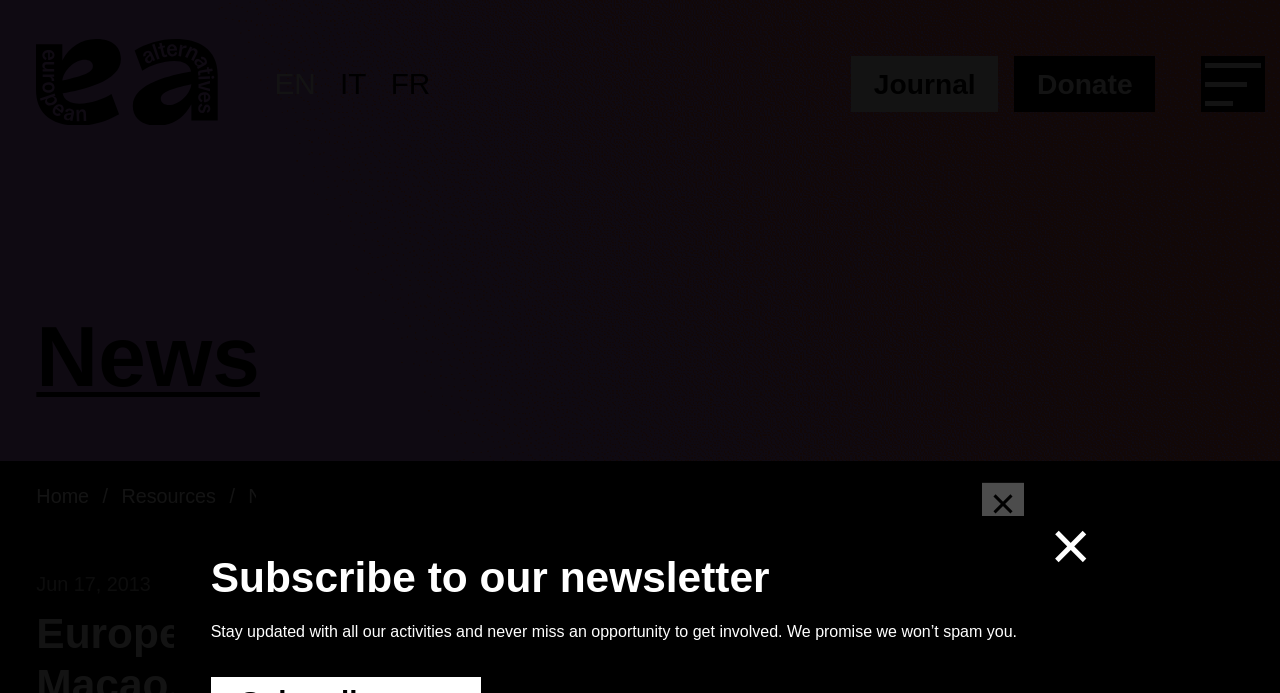Predict the bounding box of the UI element that fits this description: "Dismiss message".

[0.767, 0.697, 0.8, 0.757]